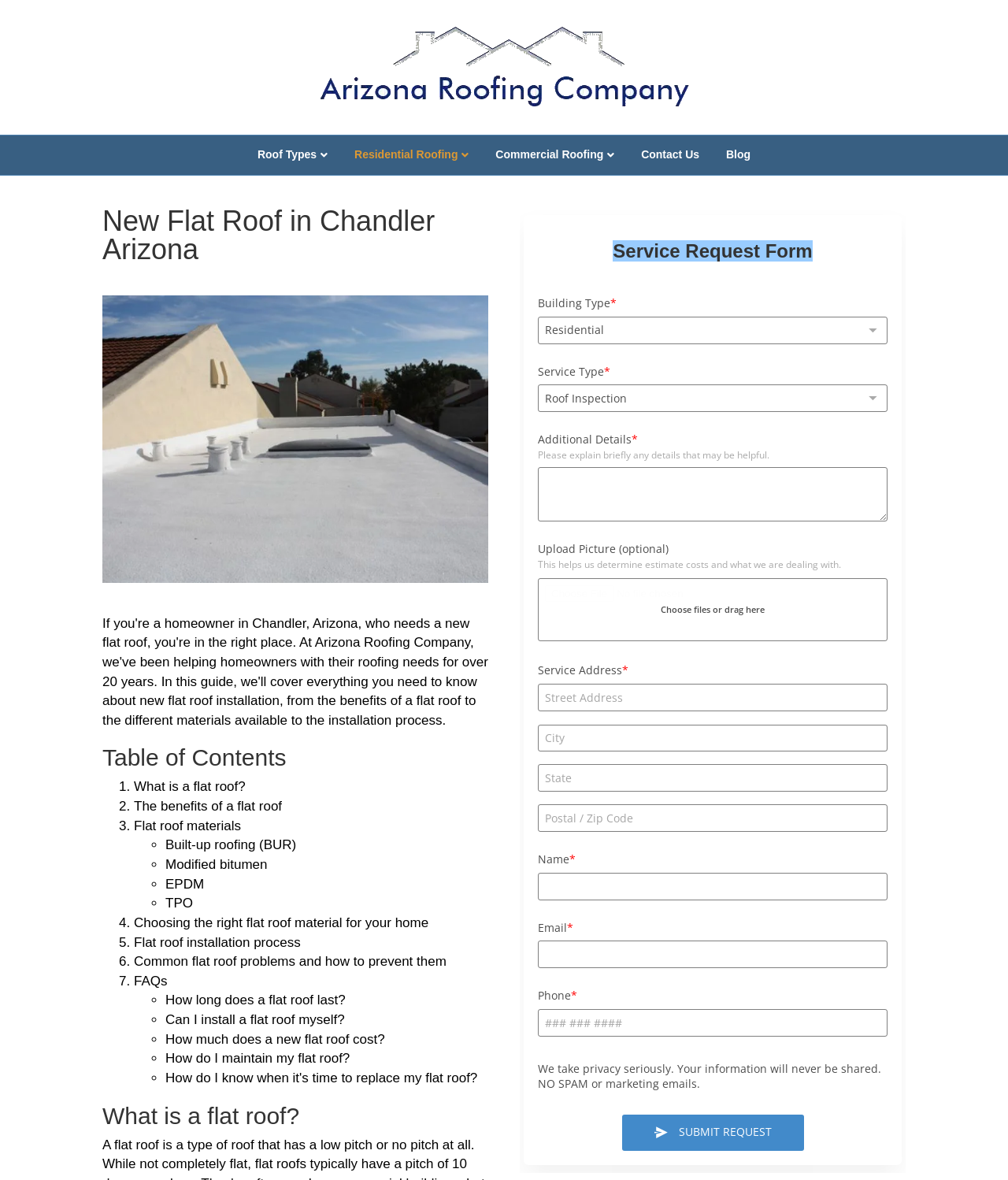Determine the main heading text of the webpage.

New Flat Roof in Chandler Arizona